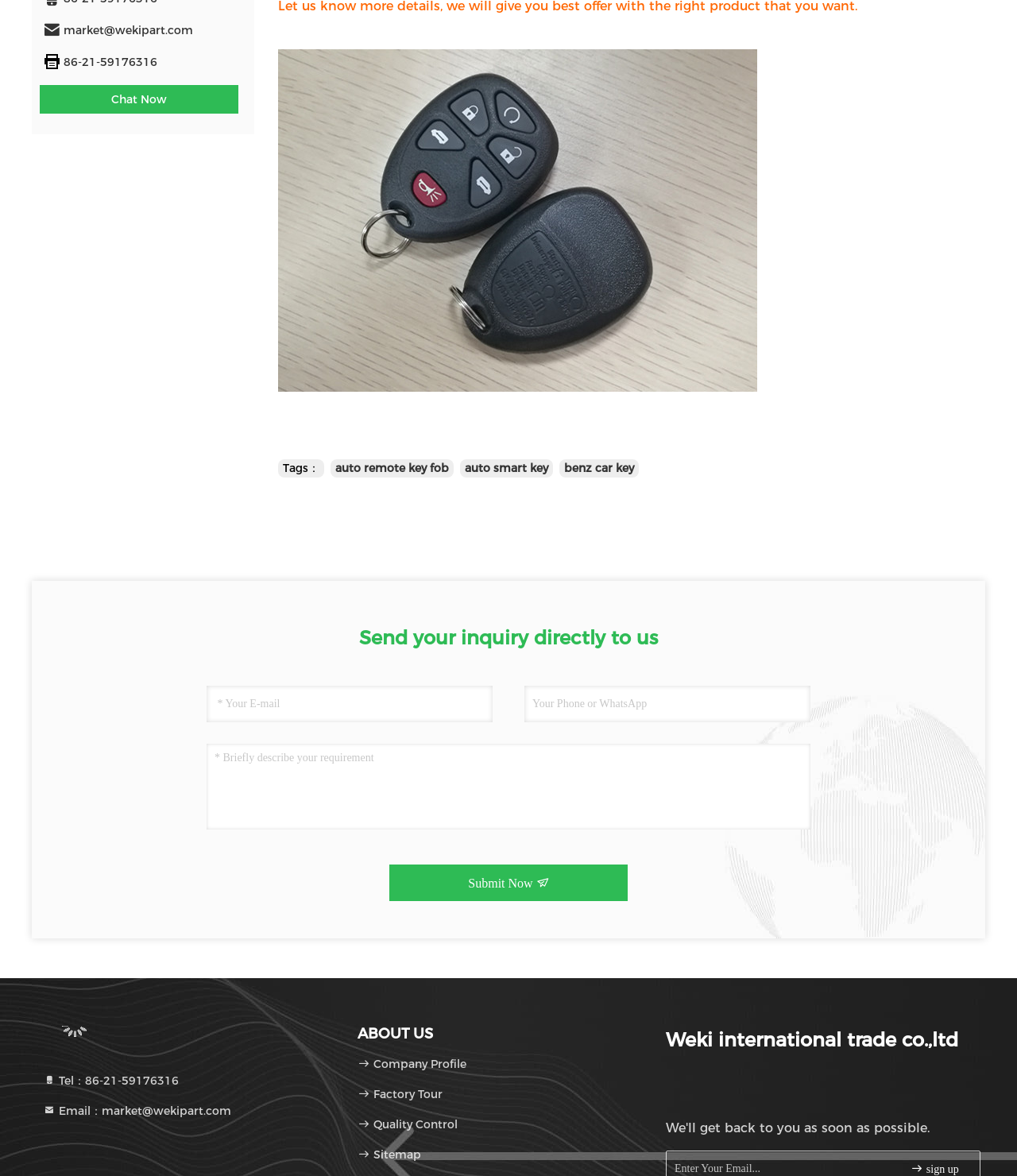What is the topic of the webpage?
Based on the image, provide your answer in one word or phrase.

Auto remote key fob